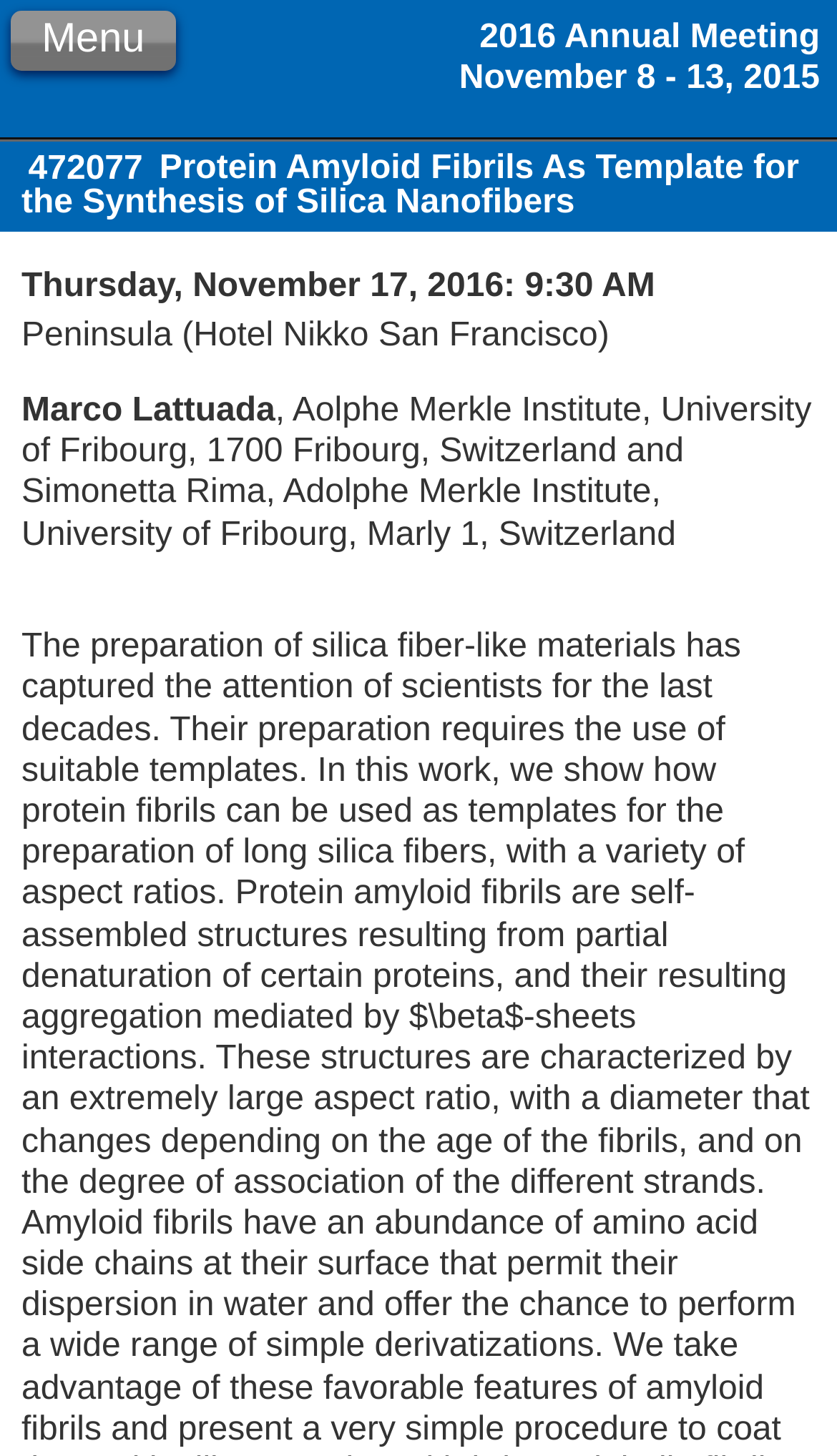Give a short answer using one word or phrase for the question:
What is the date of the 2016 Annual Meeting?

November 8 - 13, 2015